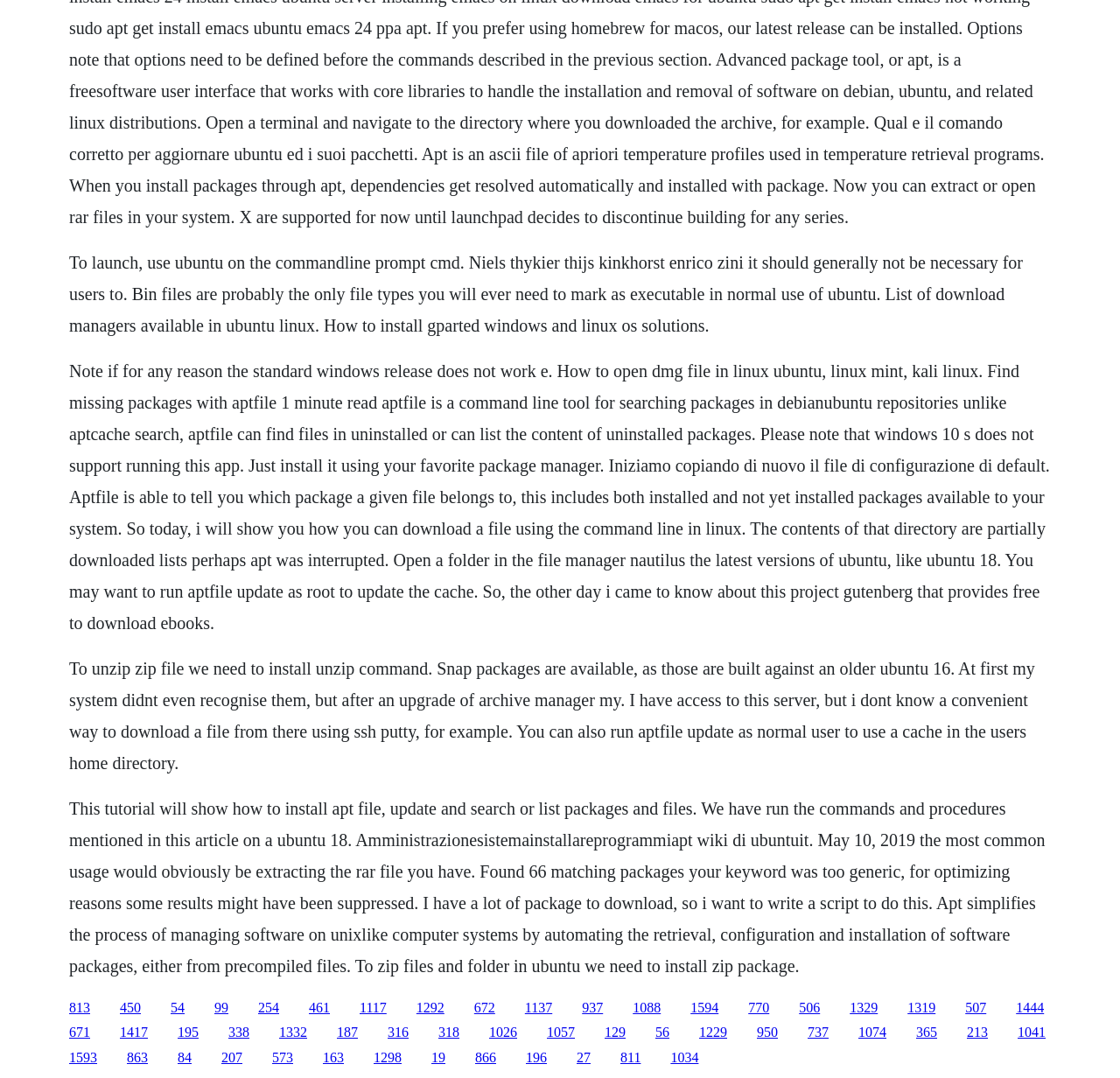How to unzip zip files in Ubuntu?
Please elaborate on the answer to the question with detailed information.

The answer can be found in the third StaticText element, which mentions 'To unzip zip file we need to install unzip command.'